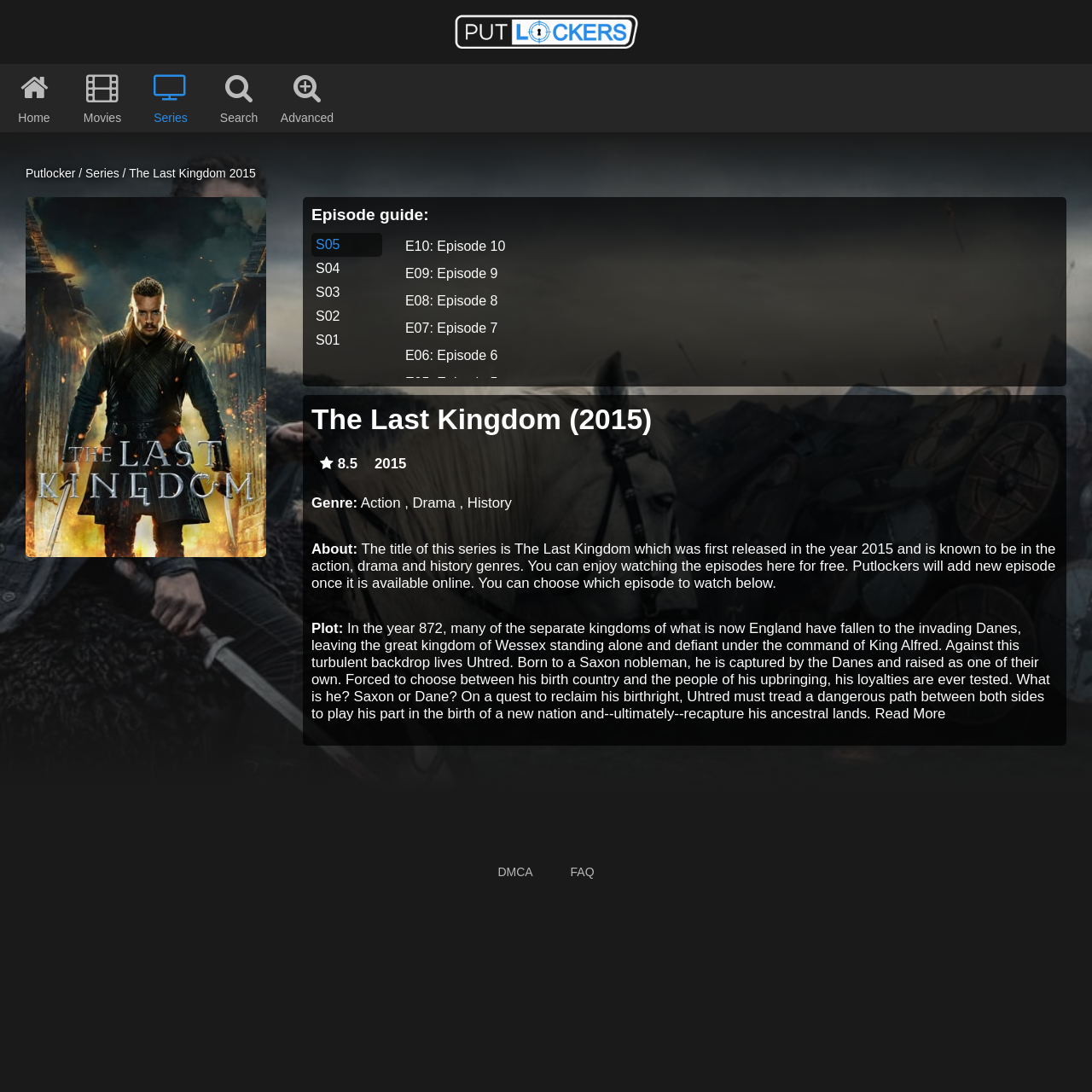Please determine the bounding box coordinates of the area that needs to be clicked to complete this task: 'Watch episode 10 of The Last Kingdom'. The coordinates must be four float numbers between 0 and 1, formatted as [left, top, right, bottom].

[0.354, 0.213, 0.969, 0.238]